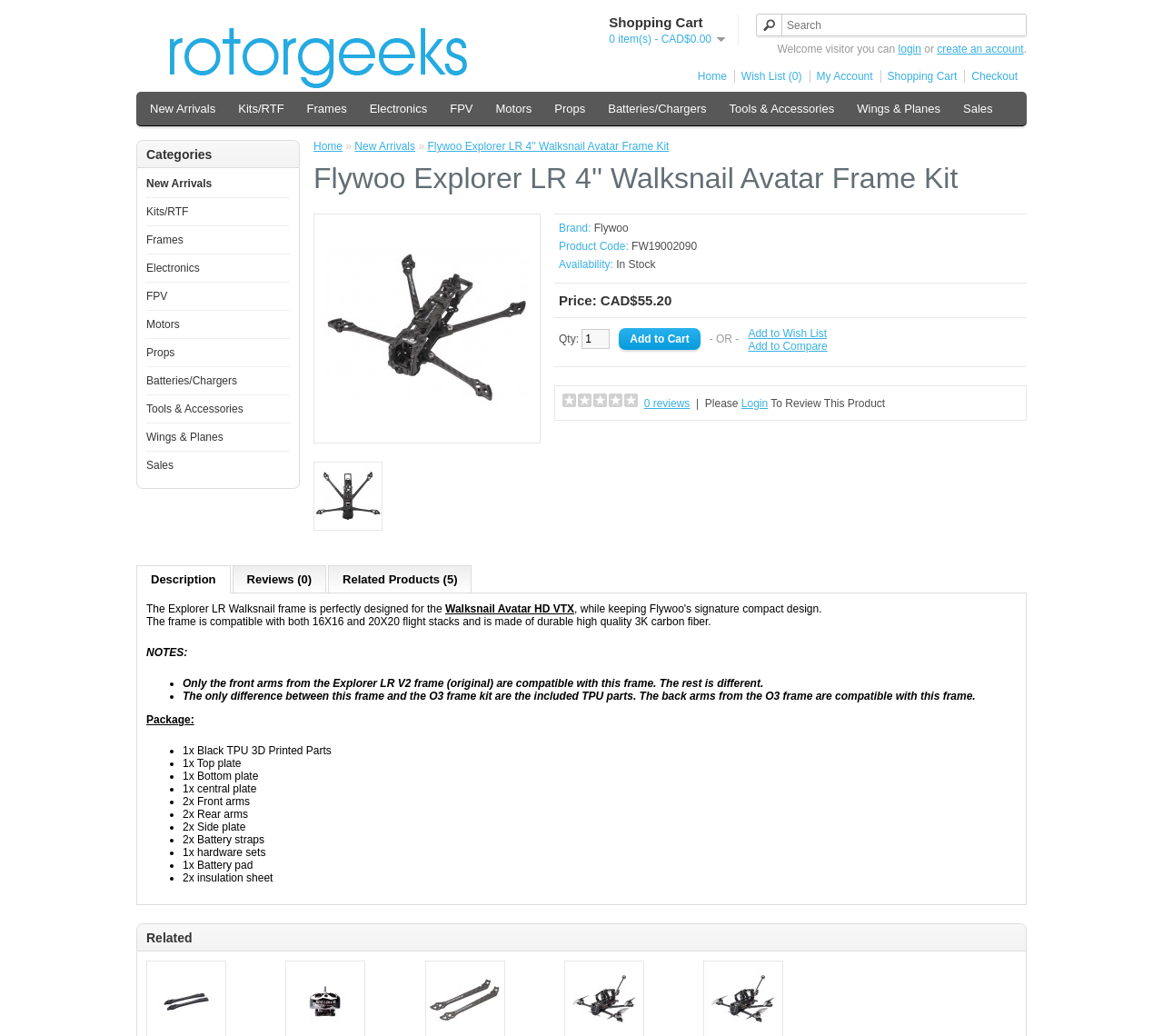Could you locate the bounding box coordinates for the section that should be clicked to accomplish this task: "View shopping cart".

[0.757, 0.068, 0.823, 0.08]